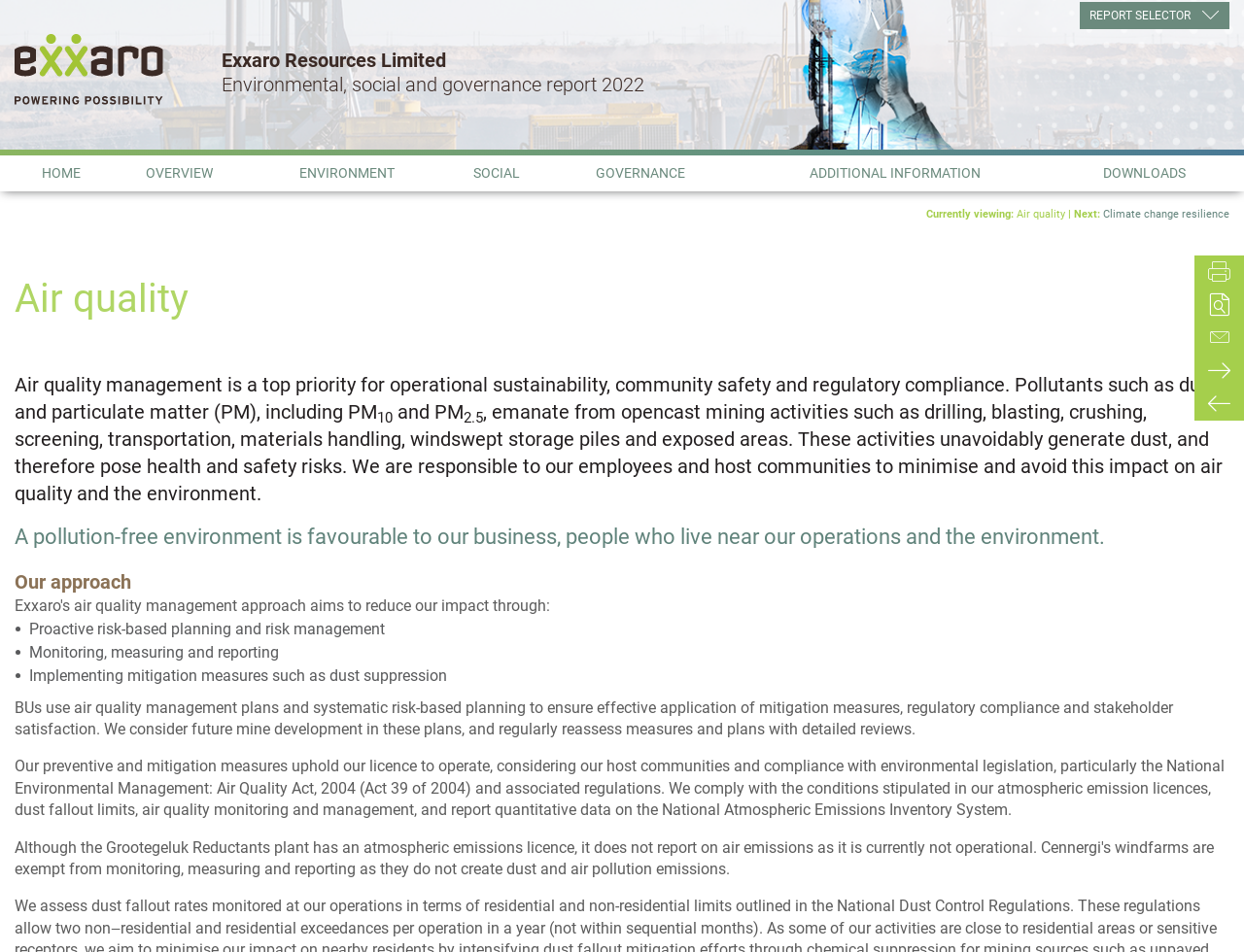Please identify the bounding box coordinates of the element's region that I should click in order to complete the following instruction: "Click the 'HOME' link". The bounding box coordinates consist of four float numbers between 0 and 1, i.e., [left, top, right, bottom].

[0.012, 0.163, 0.086, 0.201]